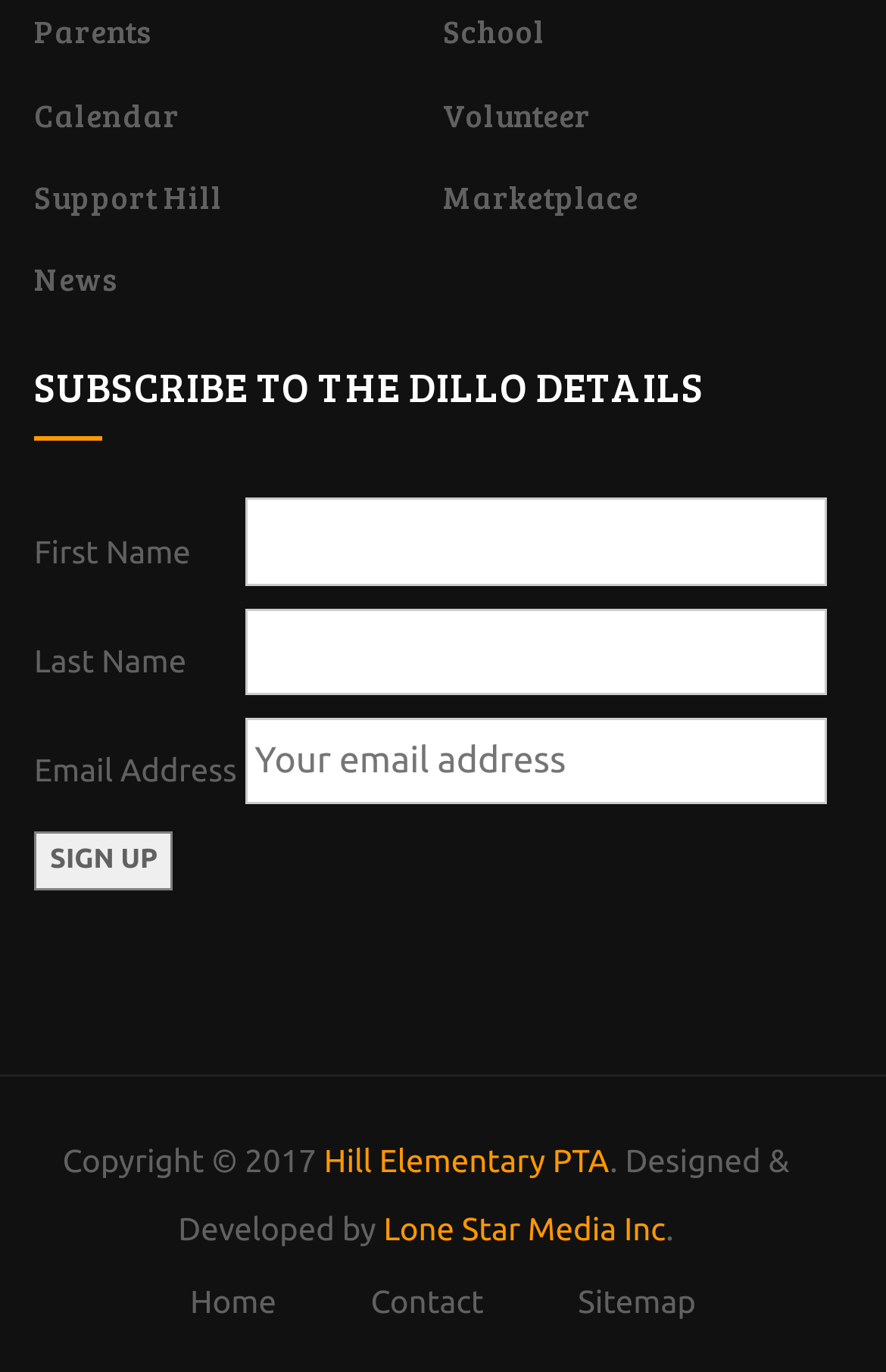Identify the bounding box coordinates for the region of the element that should be clicked to carry out the instruction: "Click on the 'News' link". The bounding box coordinates should be four float numbers between 0 and 1, i.e., [left, top, right, bottom].

[0.038, 0.187, 0.133, 0.219]